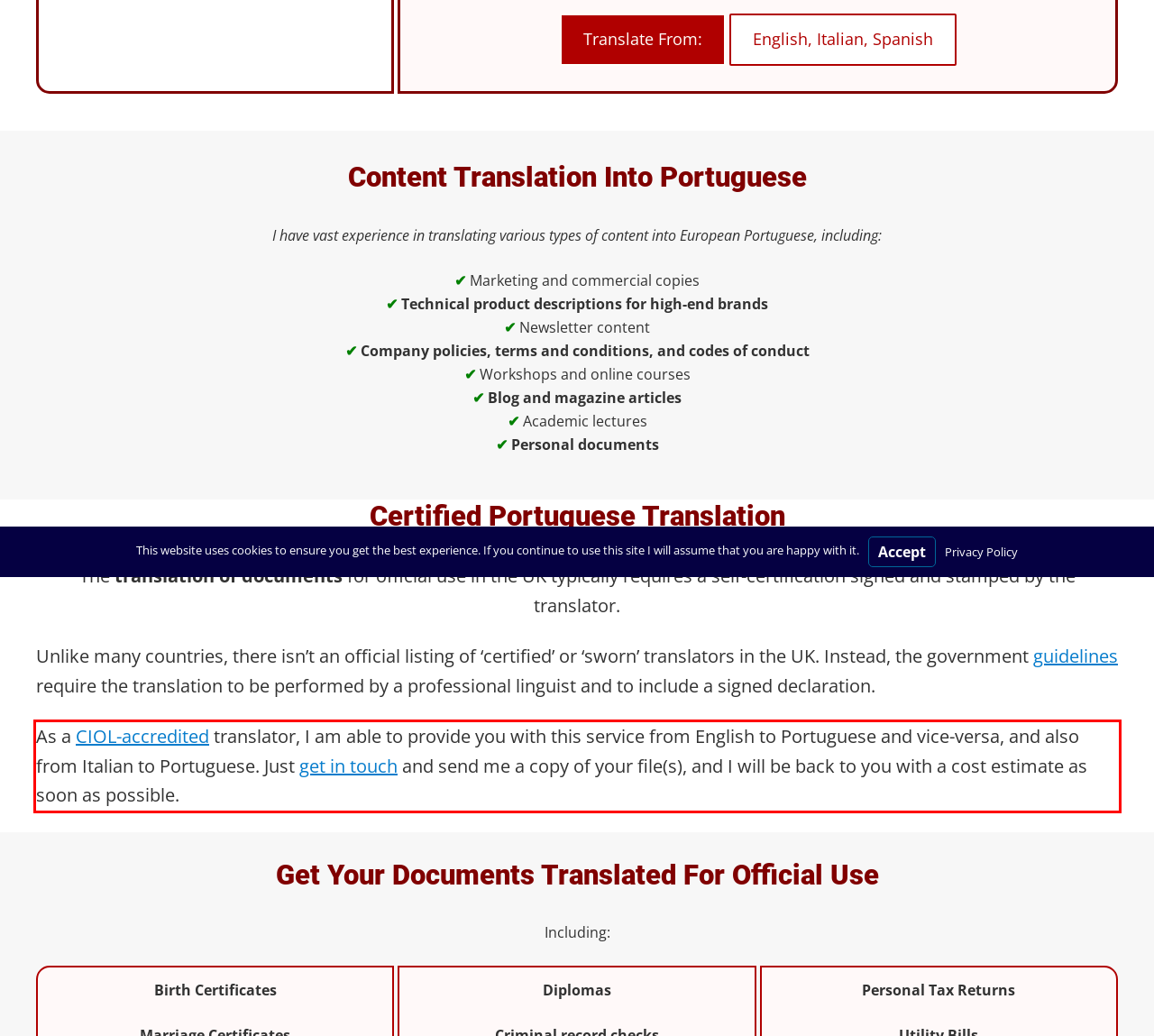In the given screenshot, locate the red bounding box and extract the text content from within it.

As a CIOL-accredited translator, I am able to provide you with this service from English to Portuguese and vice-versa, and also from Italian to Portuguese. Just get in touch and send me a copy of your file(s), and I will be back to you with a cost estimate as soon as possible.